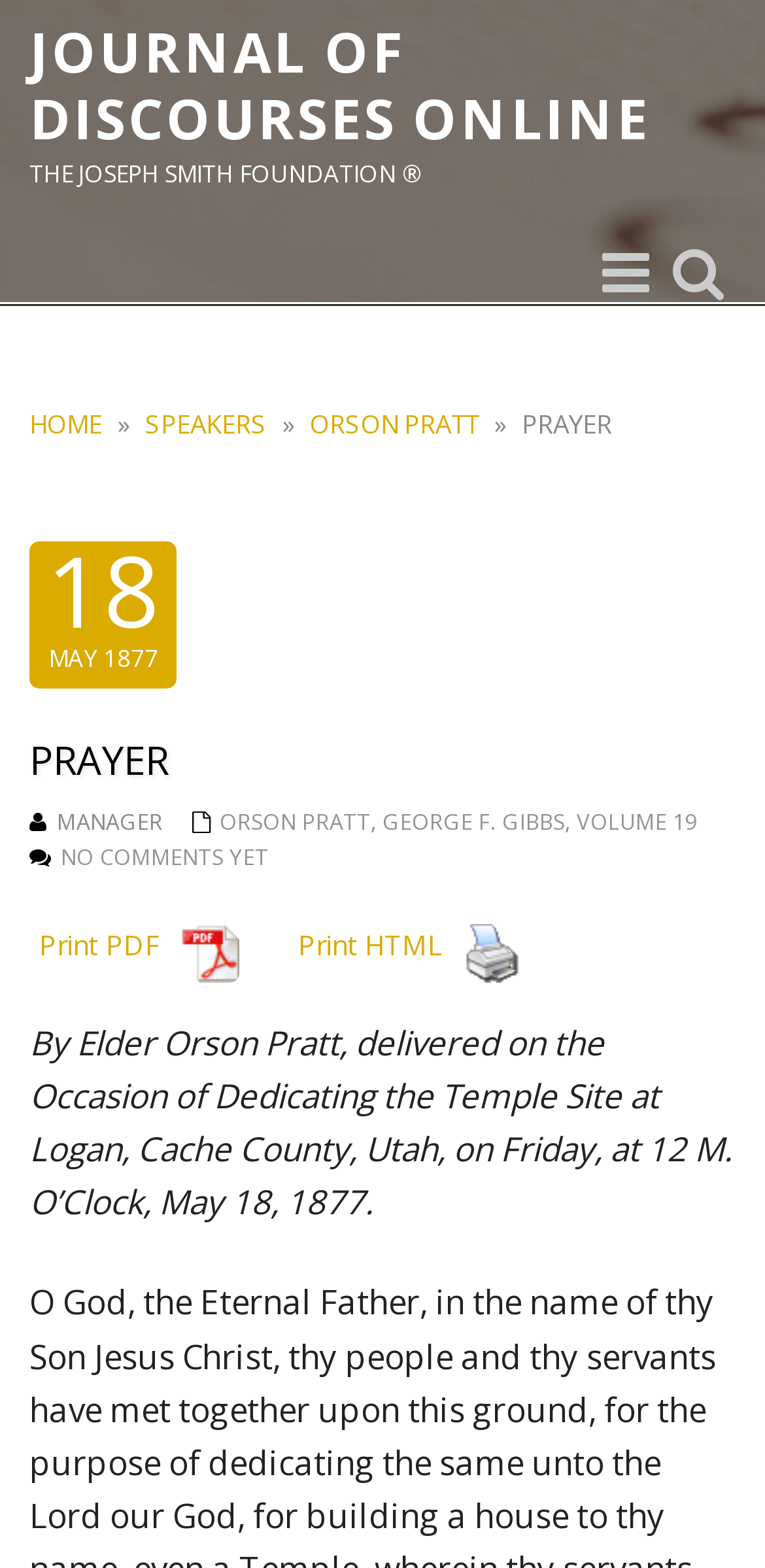Locate the bounding box coordinates of the clickable region to complete the following instruction: "Visit Orson Pratt's page."

[0.405, 0.258, 0.626, 0.281]